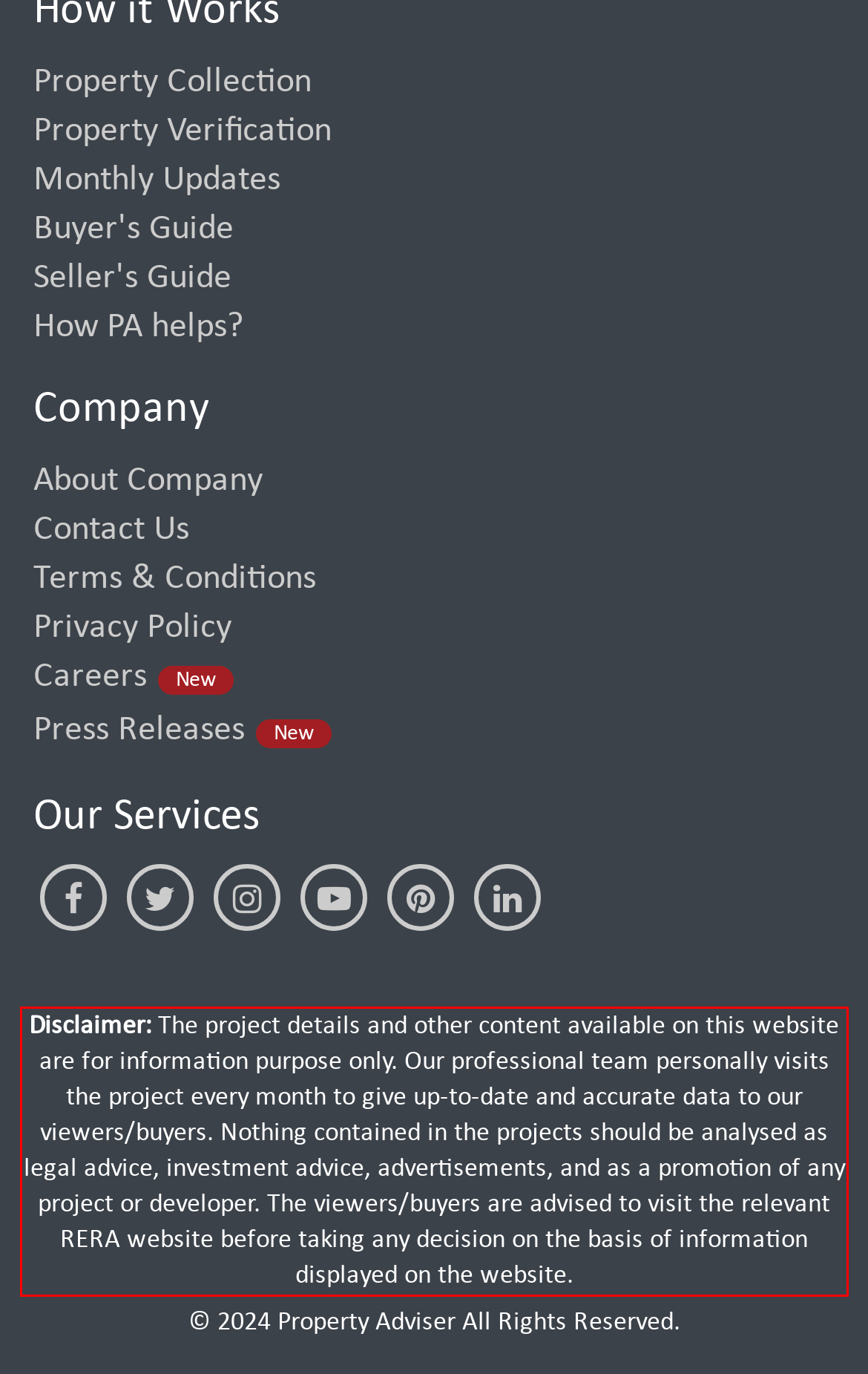Given a screenshot of a webpage with a red bounding box, extract the text content from the UI element inside the red bounding box.

Disclaimer: The project details and other content available on this website are for information purpose only. Our professional team personally visits the project every month to give up-to-date and accurate data to our viewers/buyers. Nothing contained in the projects should be analysed as legal advice, investment advice, advertisements, and as a promotion of any project or developer. The viewers/buyers are advised to visit the relevant RERA website before taking any decision on the basis of information displayed on the website.